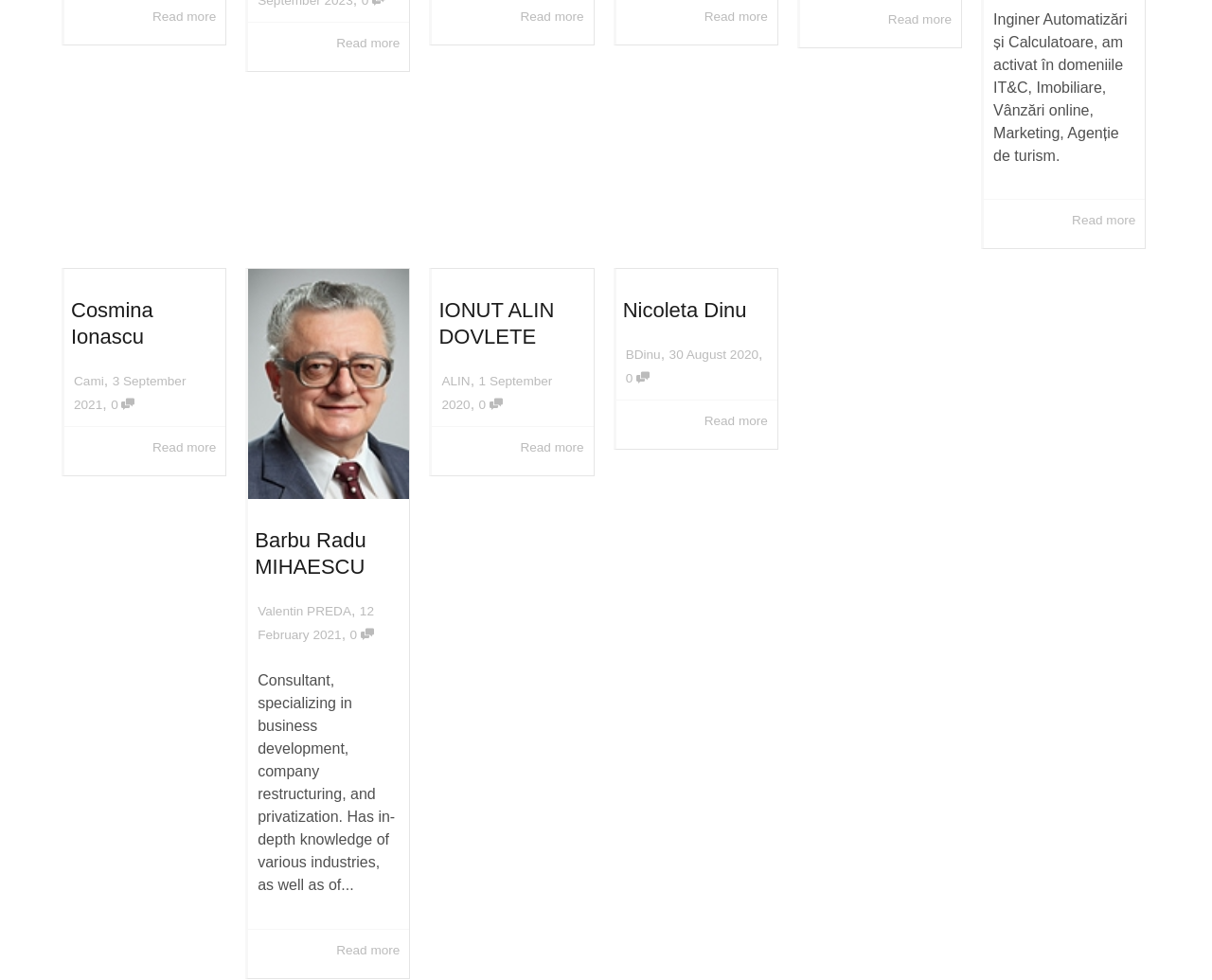Using the description: "Leave a Comment", identify the bounding box of the corresponding UI element in the screenshot.

None